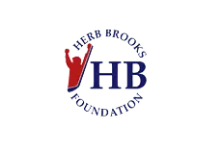Provide a brief response in the form of a single word or phrase:
How many colors are in the logo's color scheme?

Three